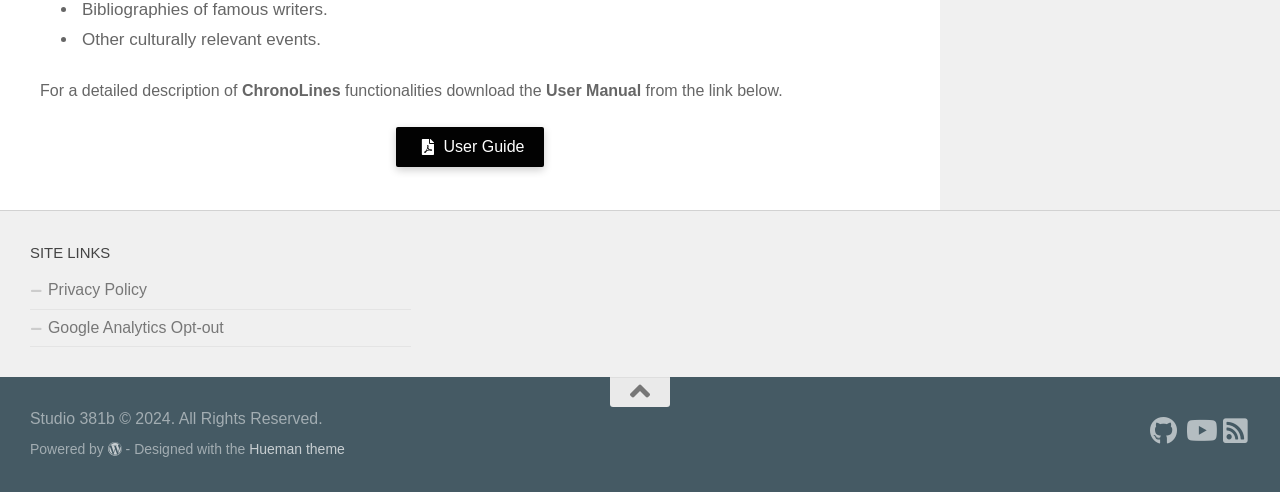How many social media platforms are mentioned on the webpage?
Answer briefly with a single word or phrase based on the image.

3